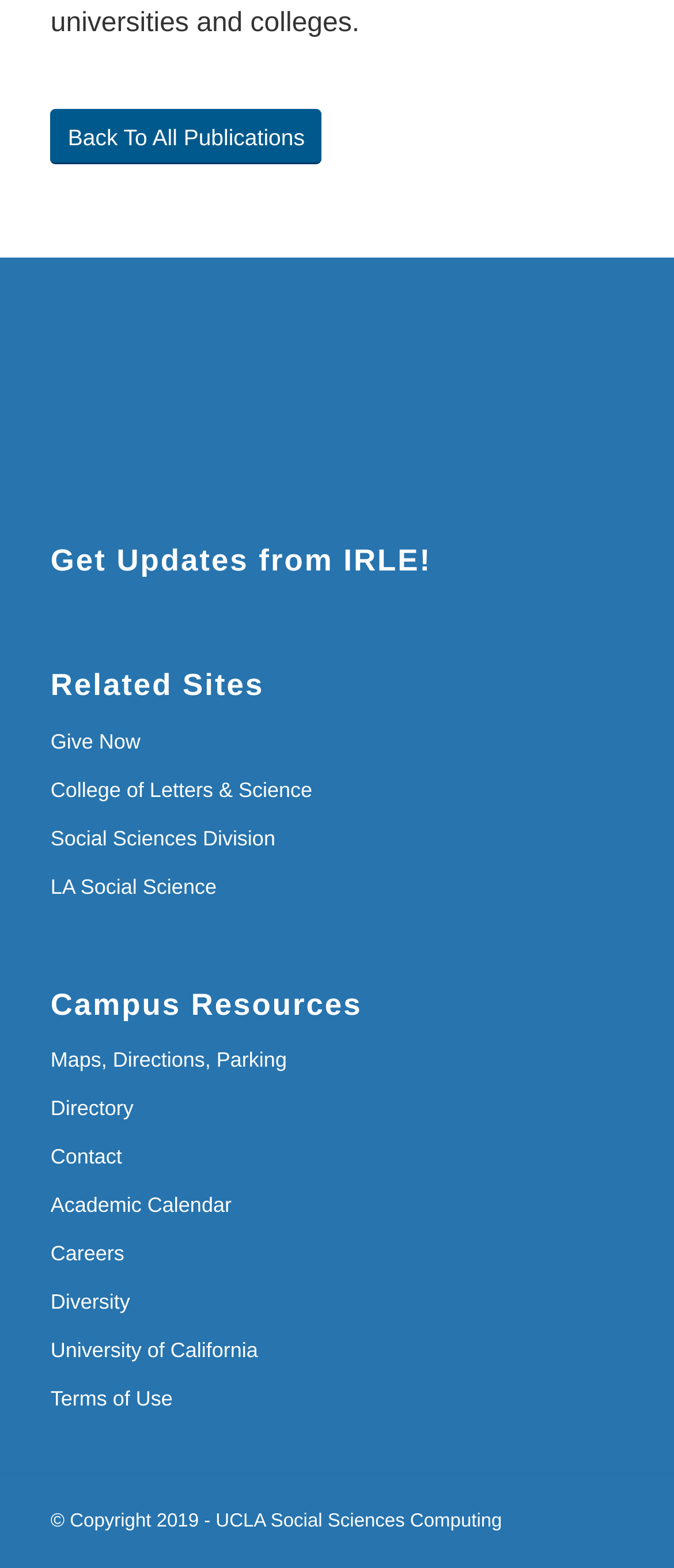Locate the bounding box coordinates of the element that should be clicked to fulfill the instruction: "make a donation".

[0.075, 0.465, 0.208, 0.48]